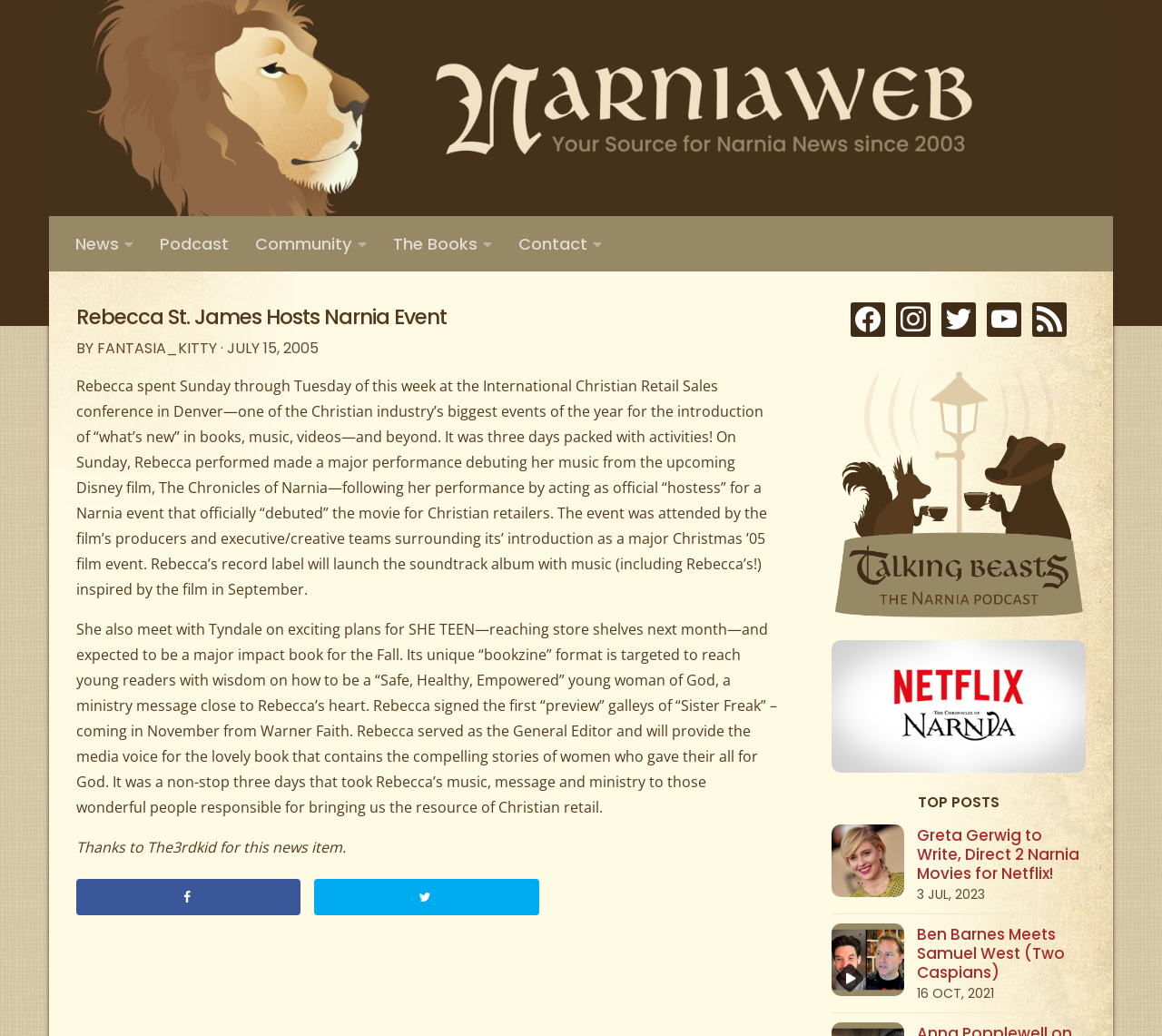Highlight the bounding box coordinates of the region I should click on to meet the following instruction: "Visit the 'Community' page".

[0.209, 0.208, 0.327, 0.262]